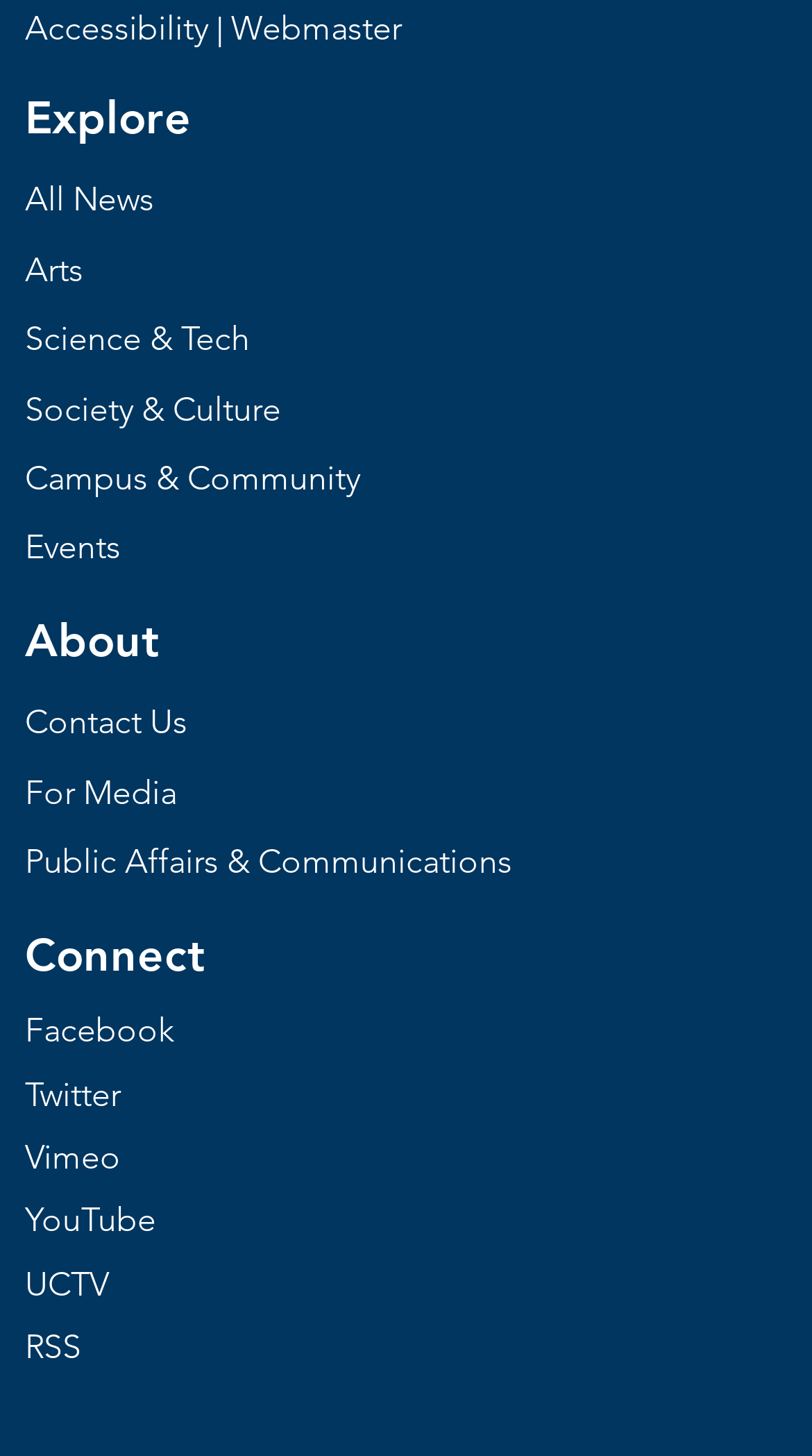Determine the bounding box coordinates for the area that should be clicked to carry out the following instruction: "Follow on Facebook".

[0.031, 0.694, 0.215, 0.721]